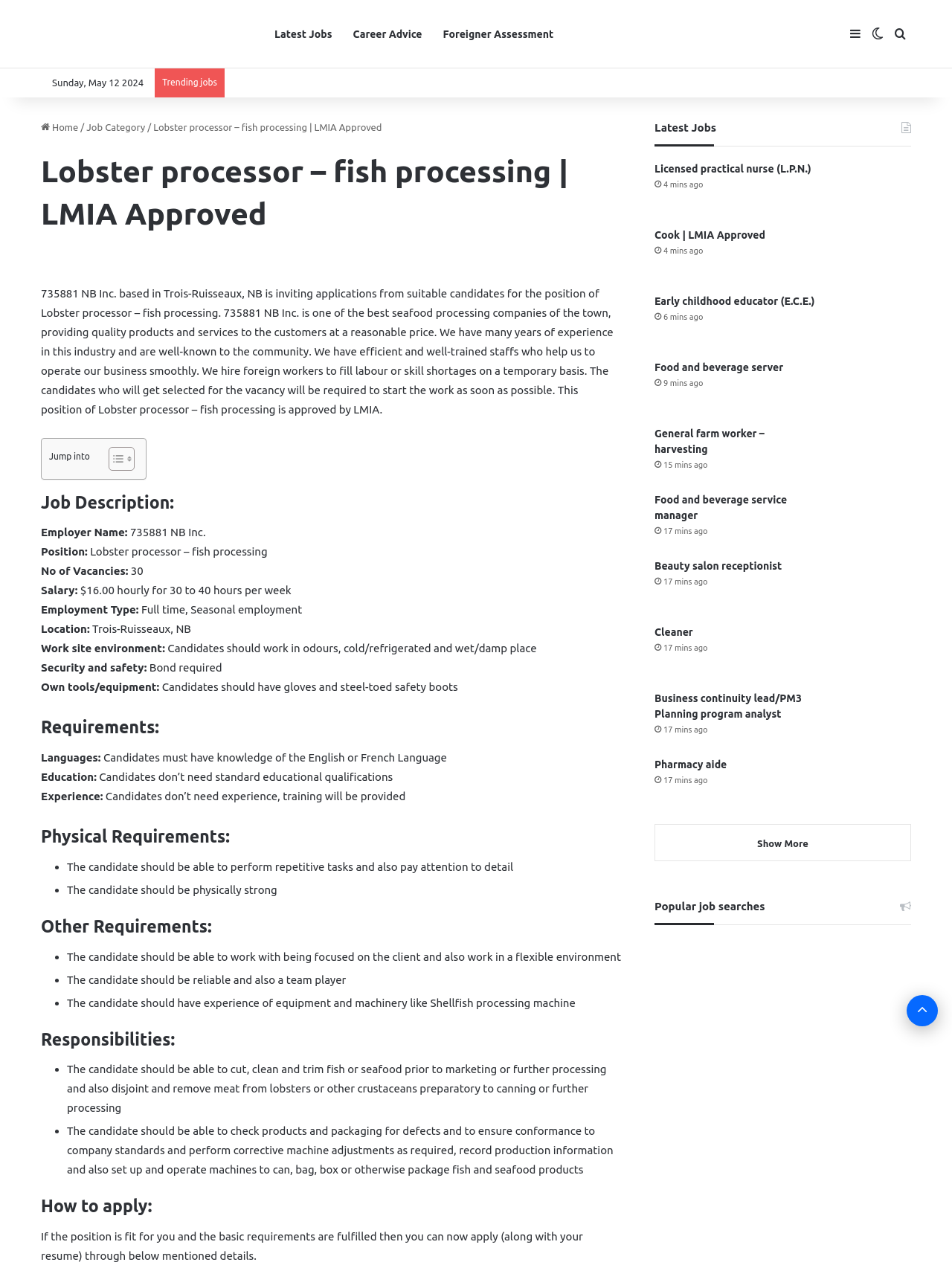What is the company name of the job posting?
Please craft a detailed and exhaustive response to the question.

The company name can be found in the job description section, where it is mentioned as 'Employer Name: 735881 NB Inc.'